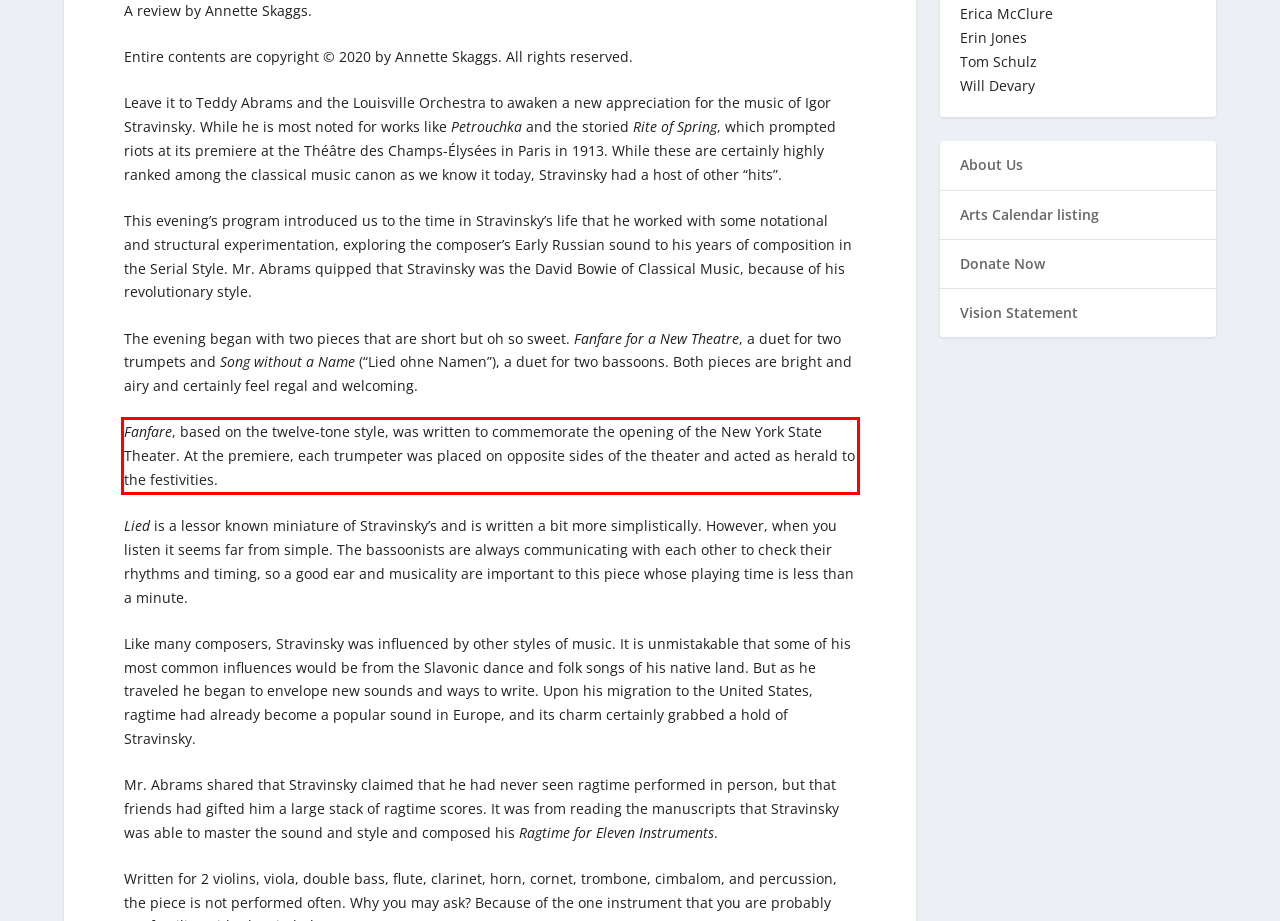Examine the webpage screenshot and use OCR to obtain the text inside the red bounding box.

Fanfare, based on the twelve-tone style, was written to commemorate the opening of the New York State Theater. At the premiere, each trumpeter was placed on opposite sides of the theater and acted as herald to the festivities.